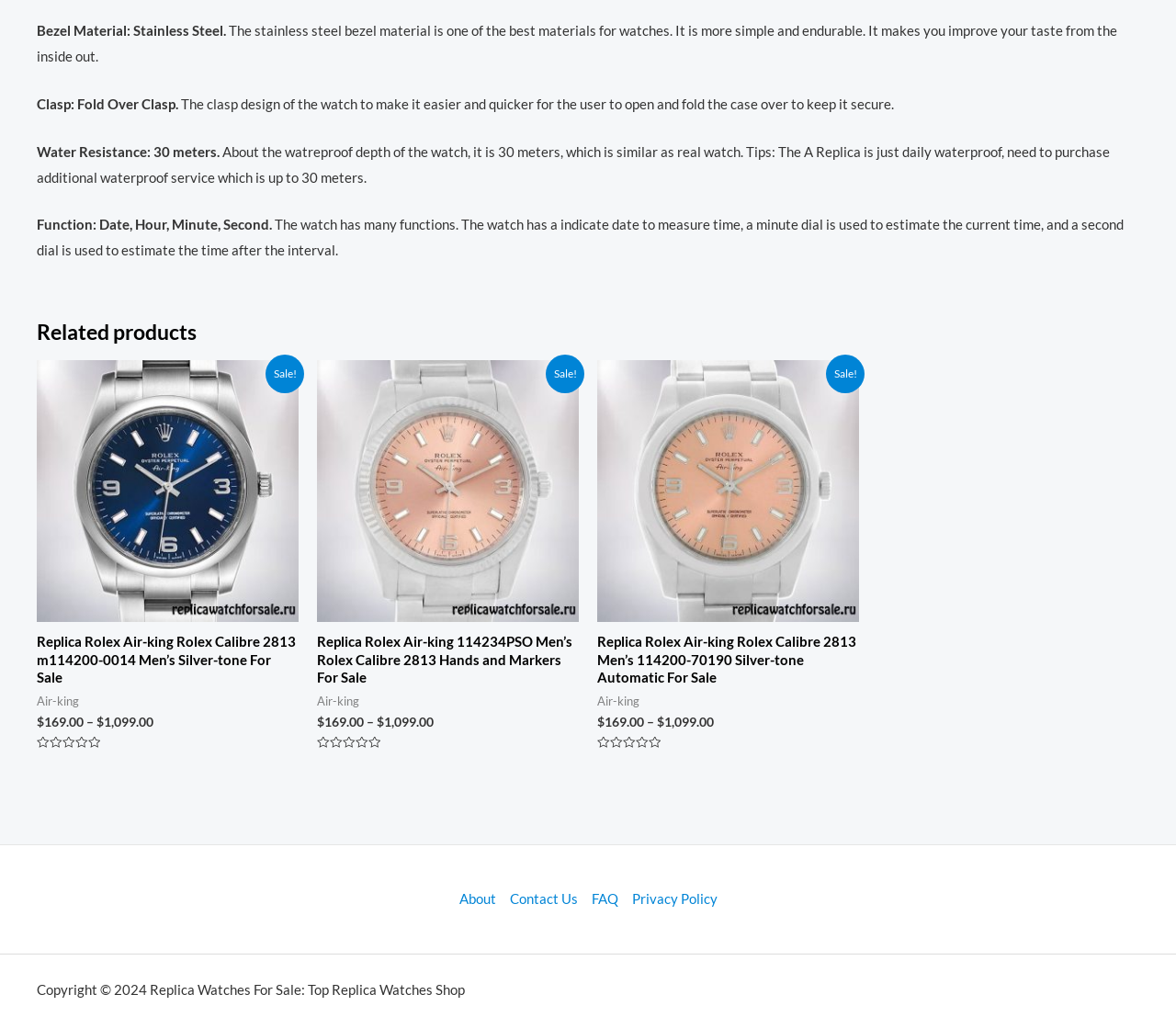Could you indicate the bounding box coordinates of the region to click in order to complete this instruction: "Go to the About page".

[0.39, 0.875, 0.427, 0.892]